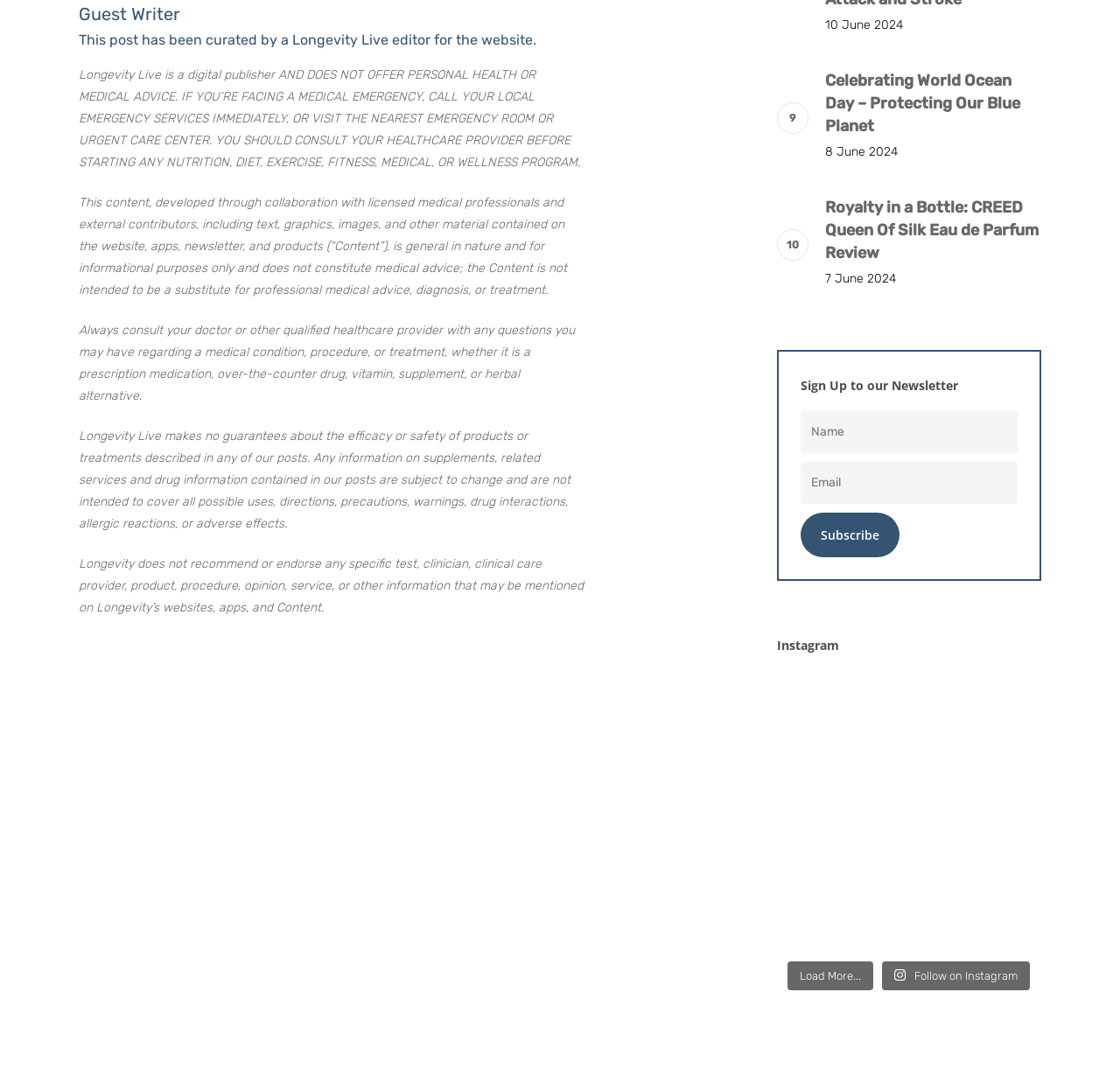How many Instagram posts are displayed on the webpage?
Provide a one-word or short-phrase answer based on the image.

5